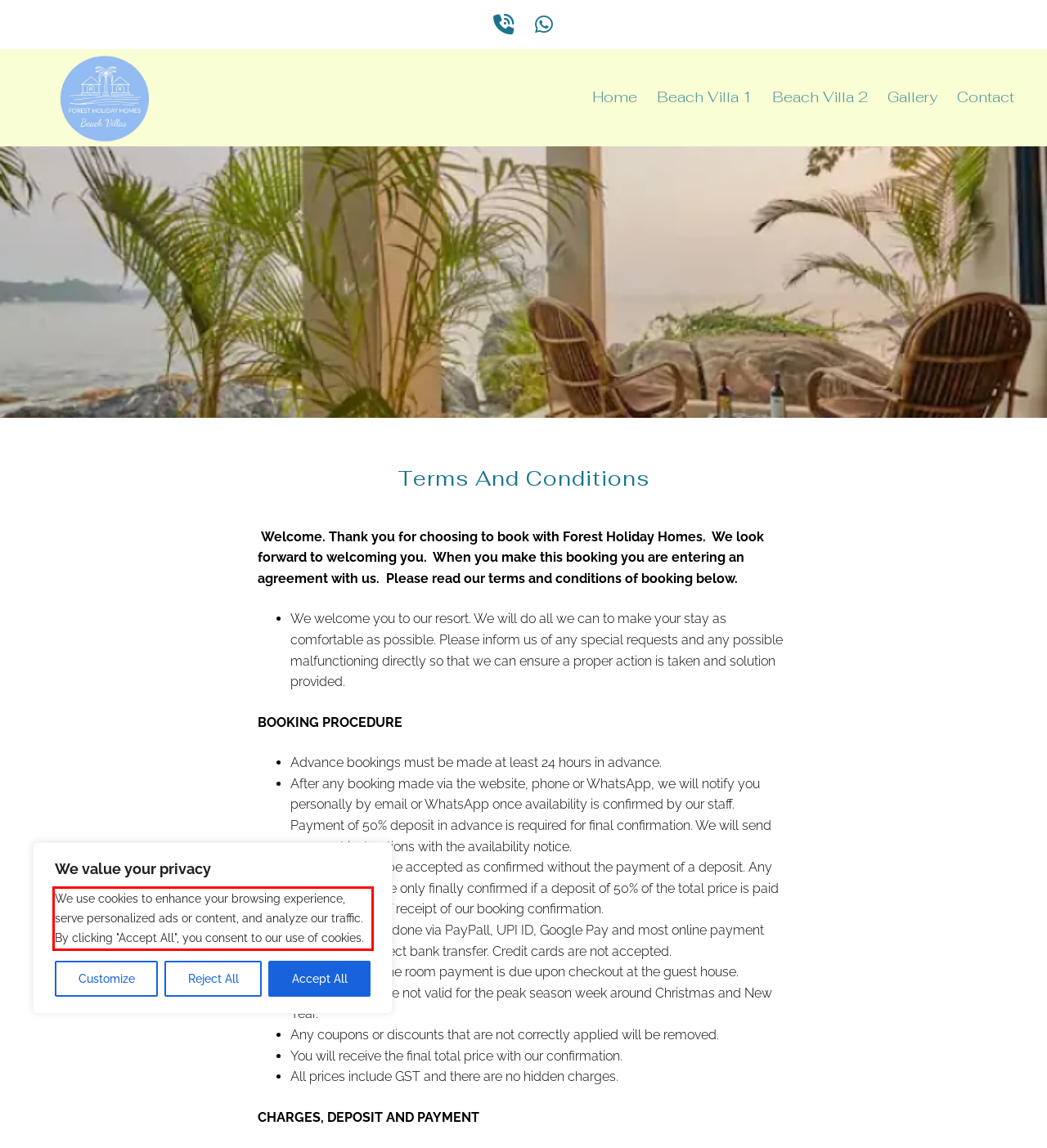Your task is to recognize and extract the text content from the UI element enclosed in the red bounding box on the webpage screenshot.

We use cookies to enhance your browsing experience, serve personalized ads or content, and analyze our traffic. By clicking "Accept All", you consent to our use of cookies.